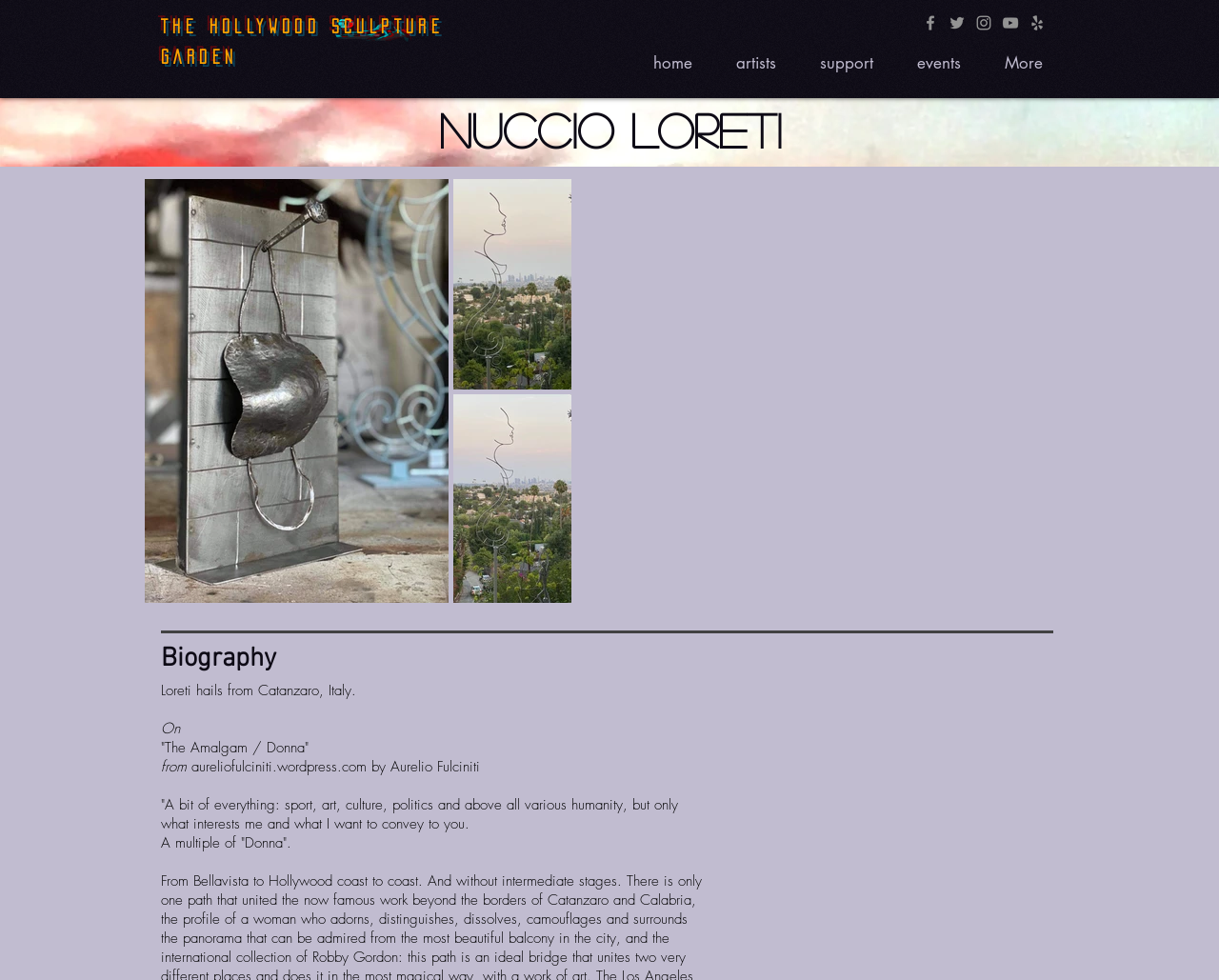Pinpoint the bounding box coordinates of the element to be clicked to execute the instruction: "Read Nuccio Loreti's biography".

[0.132, 0.656, 0.374, 0.689]